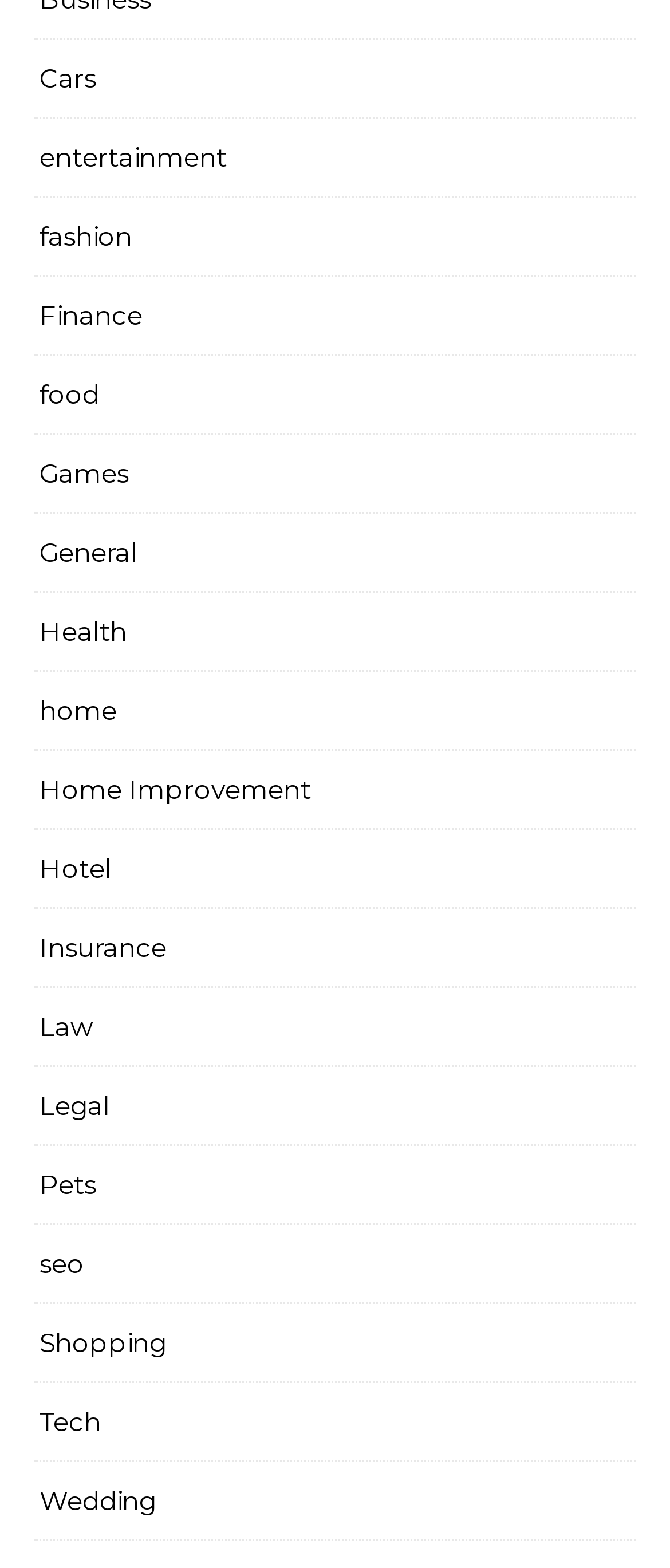Please reply to the following question using a single word or phrase: 
How many categories start with the letter 'H'?

2